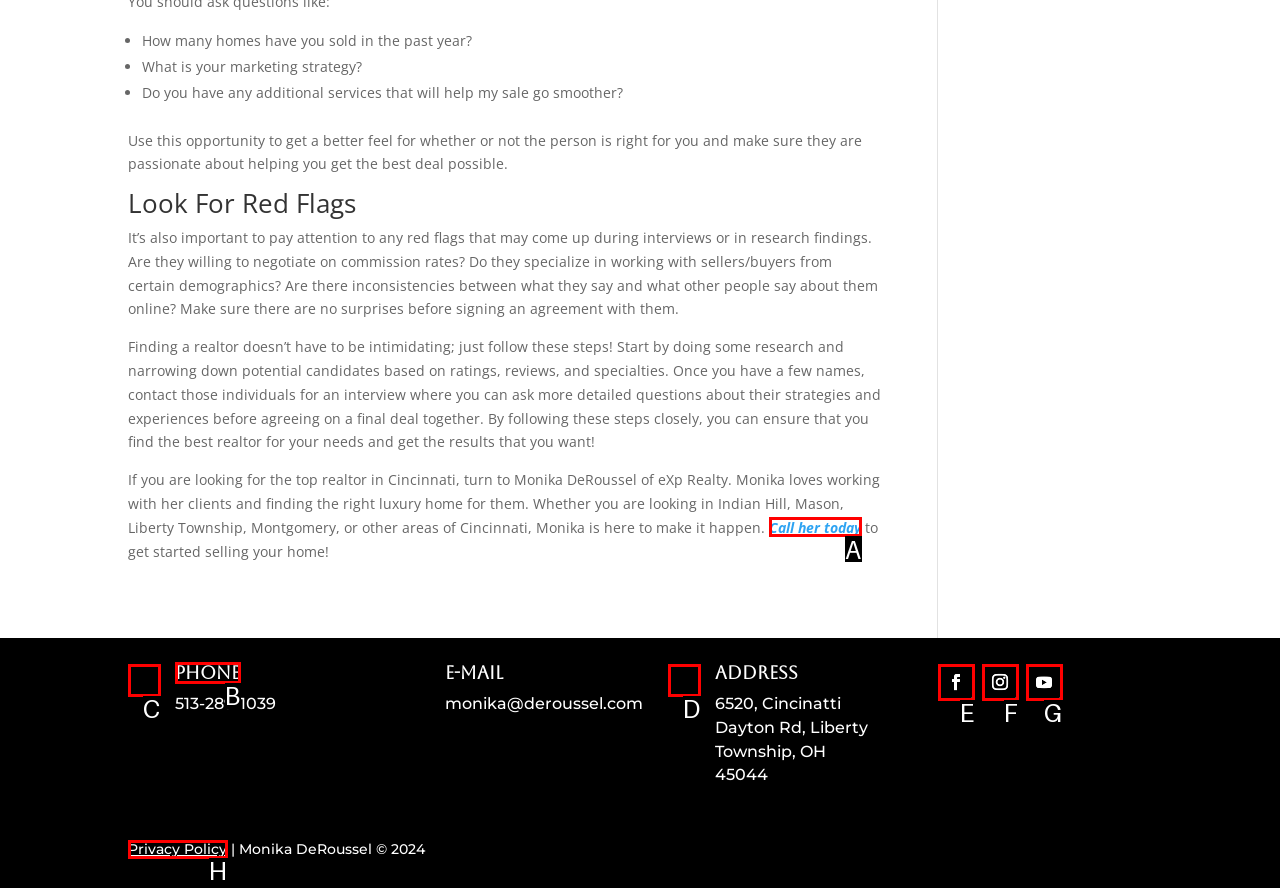Which HTML element matches the description: Folletos y reportes de usuario?
Reply with the letter of the correct choice.

None